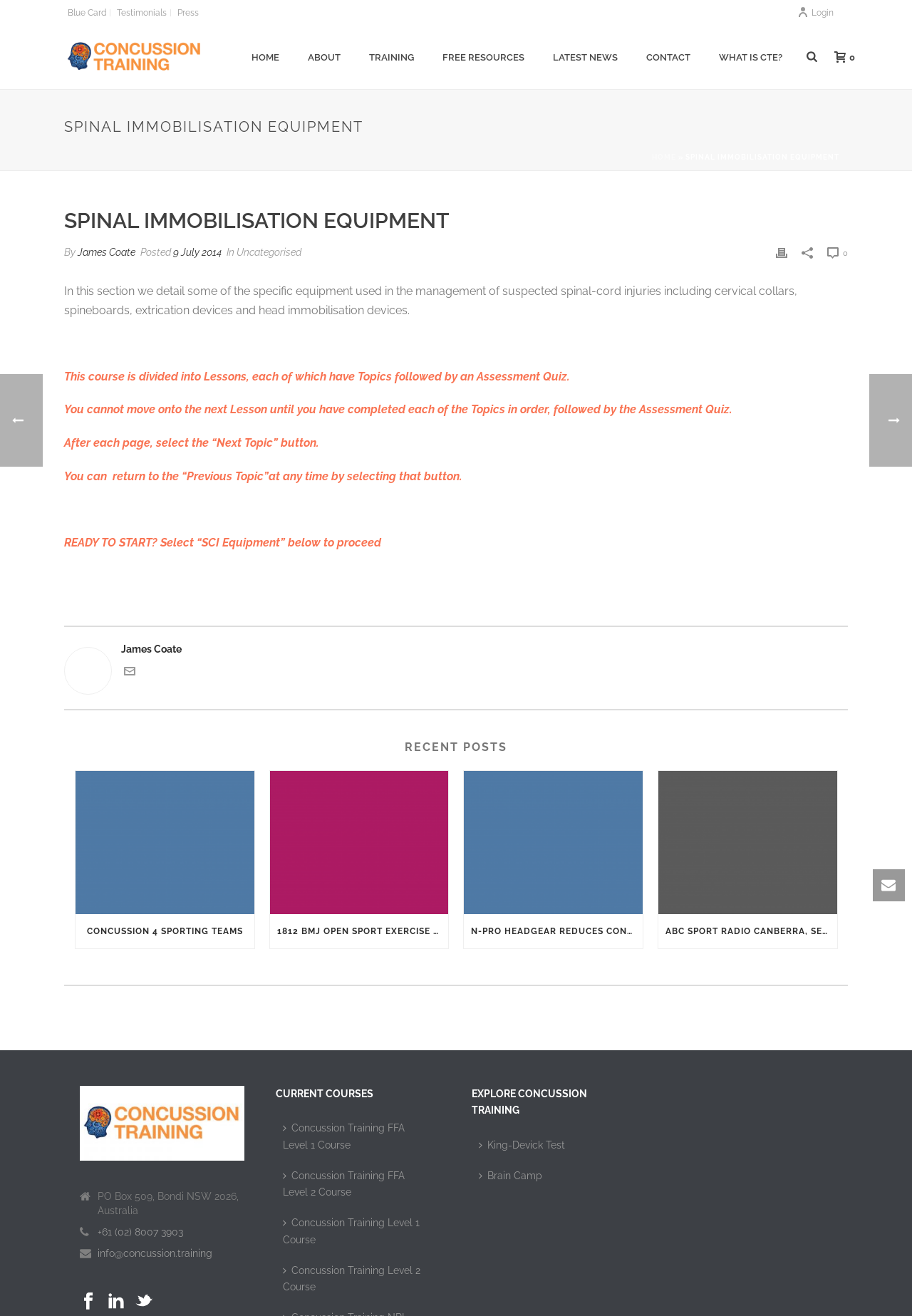What is the contact information provided at the bottom of the page?
Using the image as a reference, deliver a detailed and thorough answer to the question.

I determined the answer by looking at the text at the bottom of the page which provides the contact information, including the postal address, phone number, and email address.